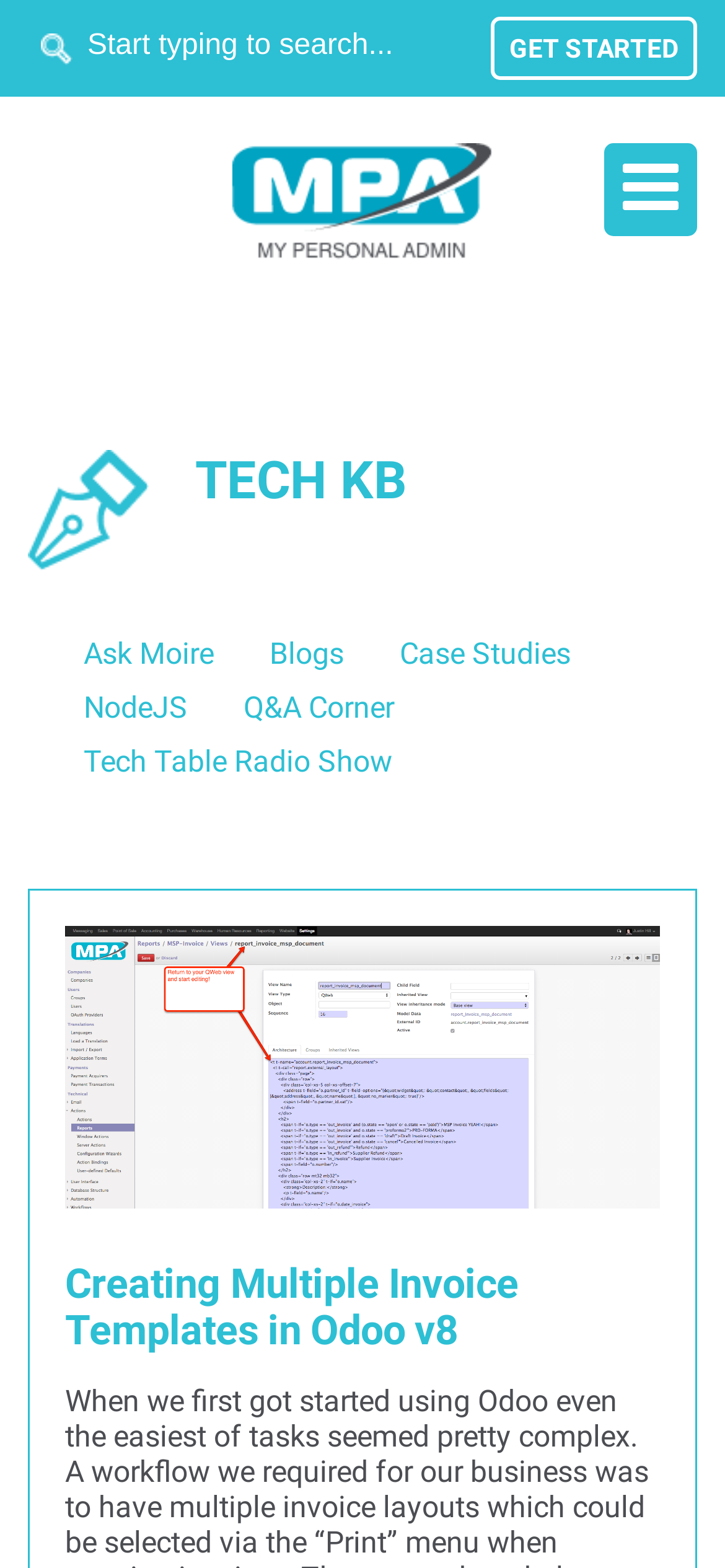What is the text on the image at the top of the webpage?
Refer to the image and give a detailed answer to the question.

The image at the top of the webpage has the text 'MPA' on it, which is also the title of the webpage.